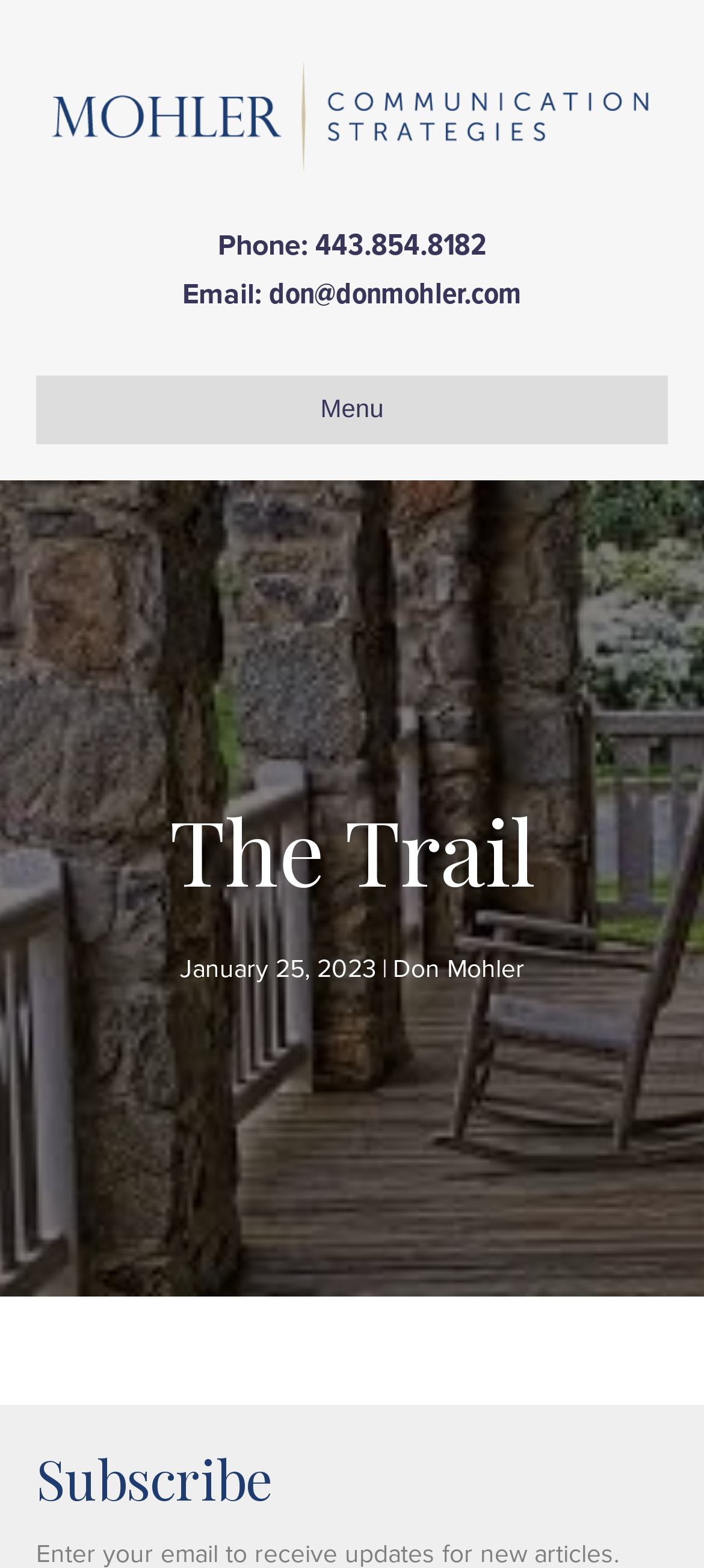Find the bounding box coordinates for the HTML element described as: "206". The coordinates should consist of four float values between 0 and 1, i.e., [left, top, right, bottom].

None